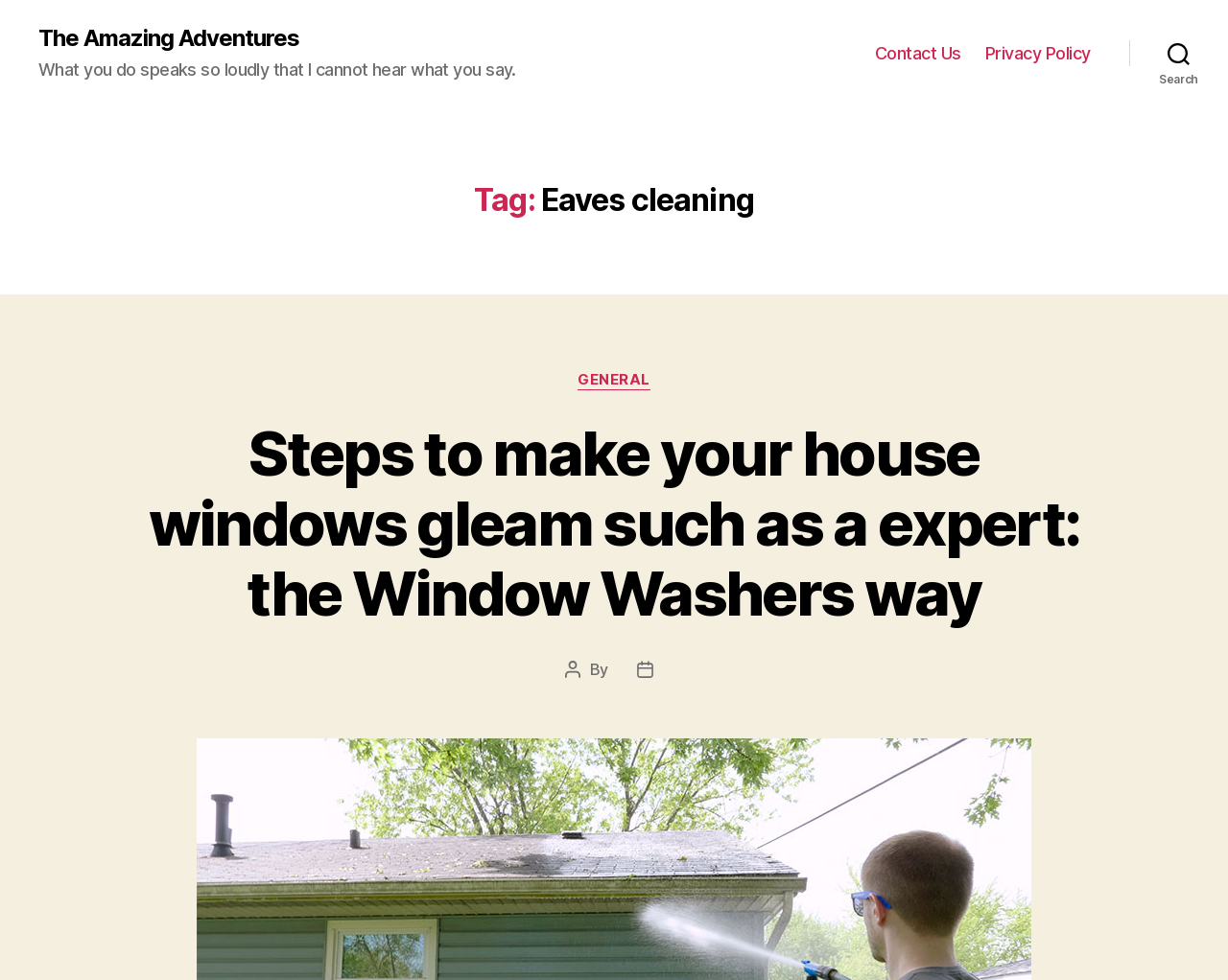Please determine and provide the text content of the webpage's heading.

Tag: Eaves cleaning